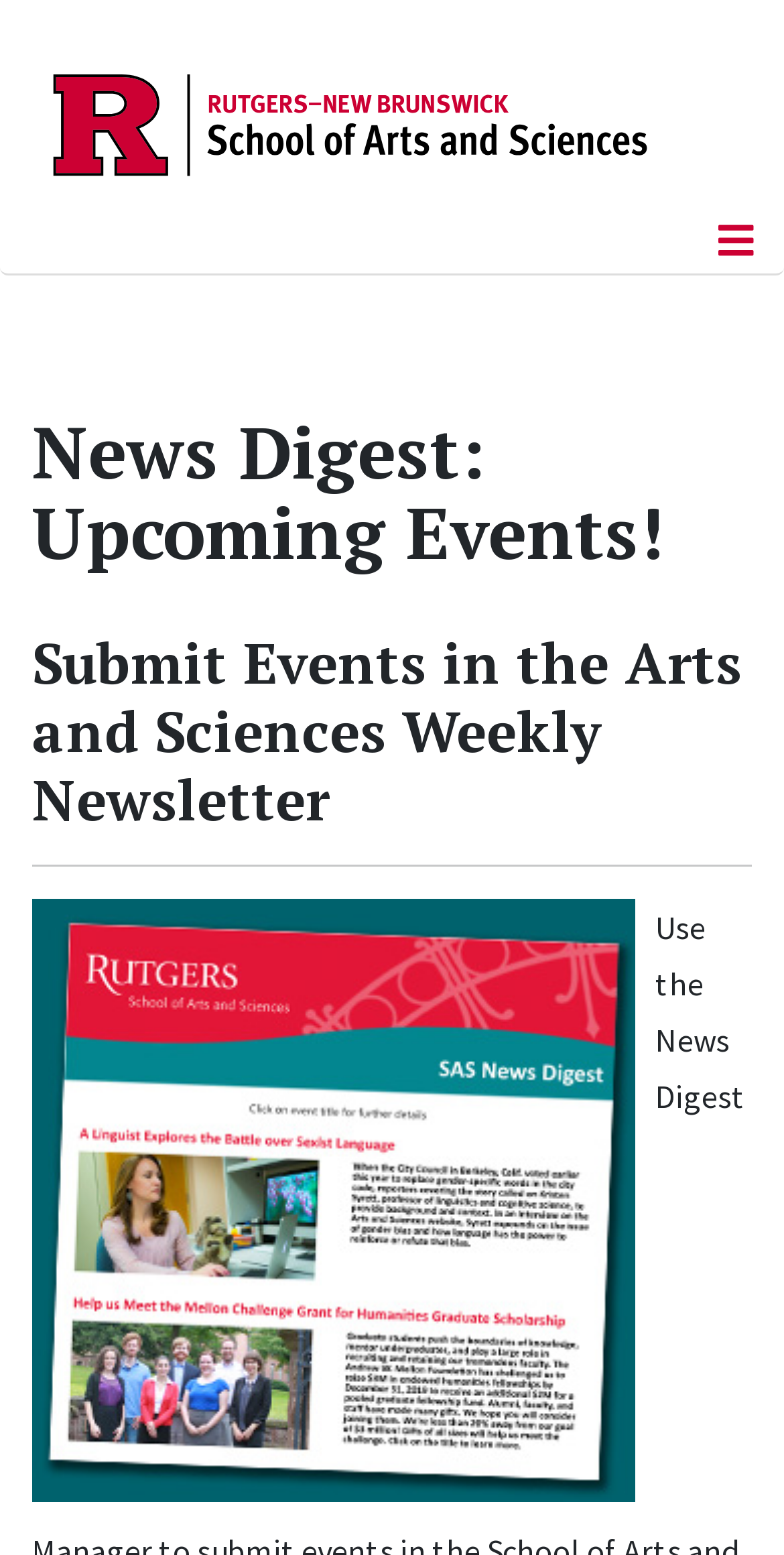Is the navigation menu expanded?
Using the information from the image, provide a comprehensive answer to the question.

The button element with the text 'Toggle Navigation' has an attribute 'expanded' set to 'False', indicating that the navigation menu is not expanded.